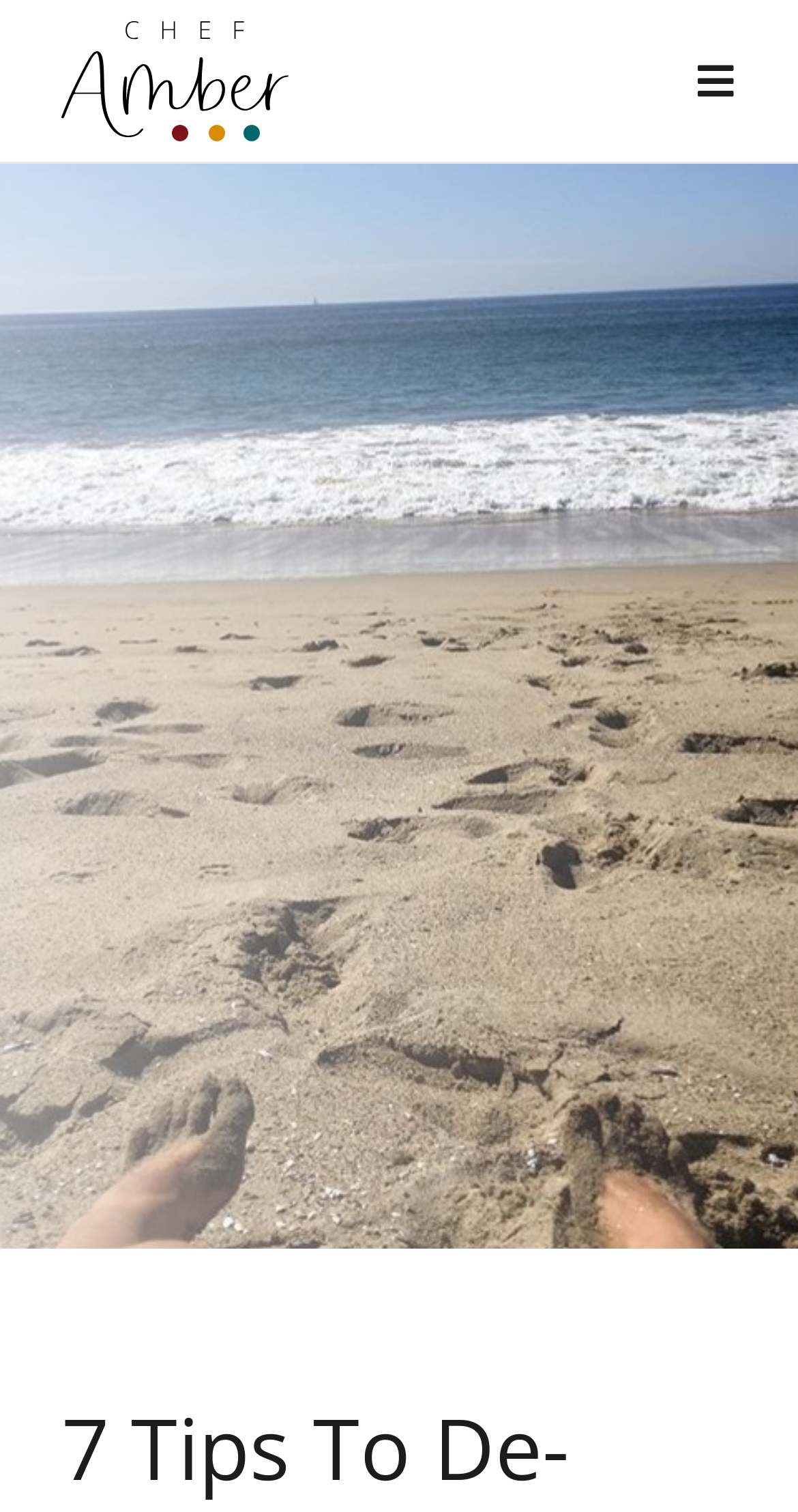Using the description "Toggle Navigation", predict the bounding box of the relevant HTML element.

[0.821, 0.024, 0.923, 0.083]